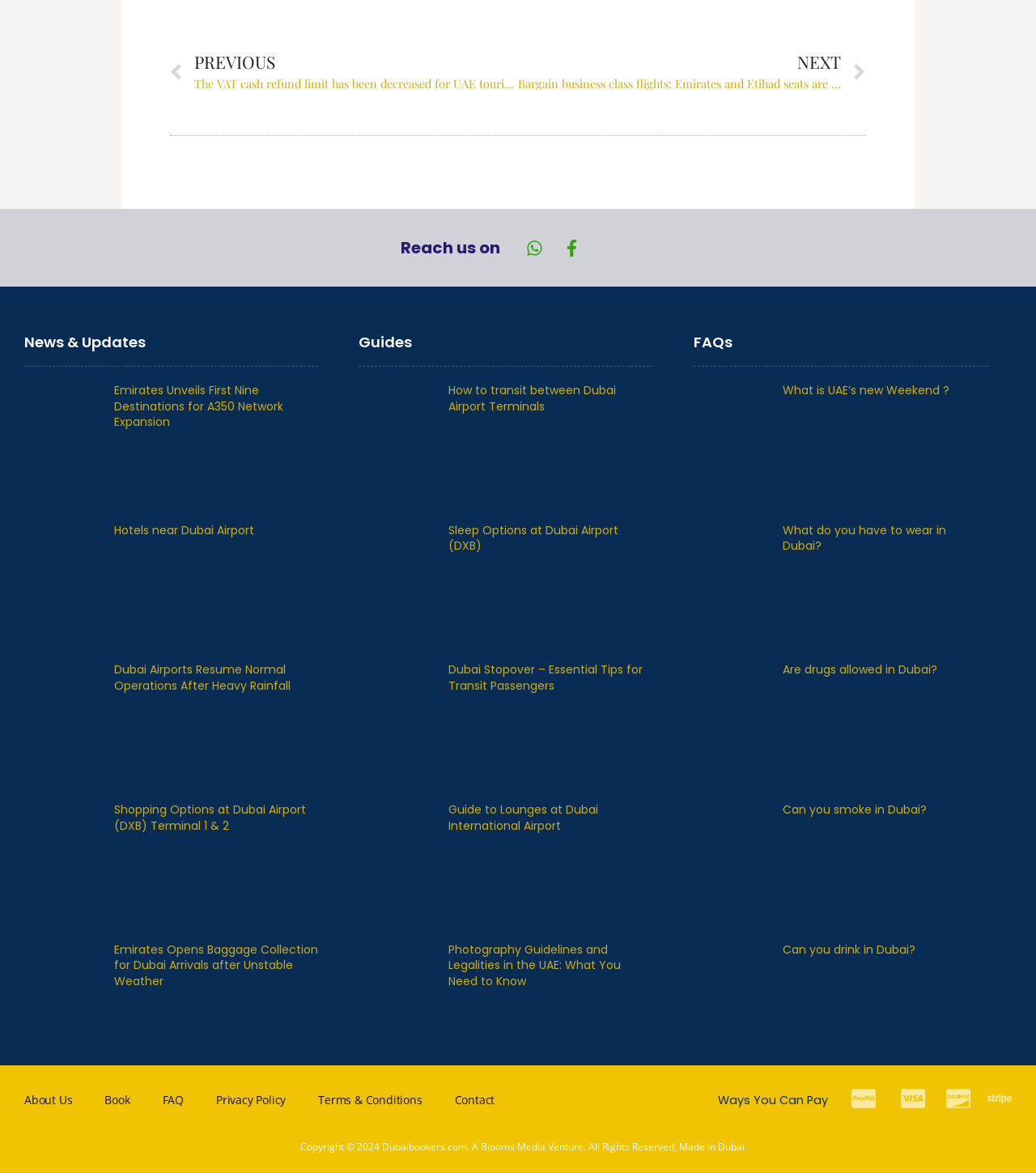Please locate the clickable area by providing the bounding box coordinates to follow this instruction: "Read the news about Emirates Unveils First Nine Destinations for A350 Network Expansion".

[0.11, 0.327, 0.307, 0.367]